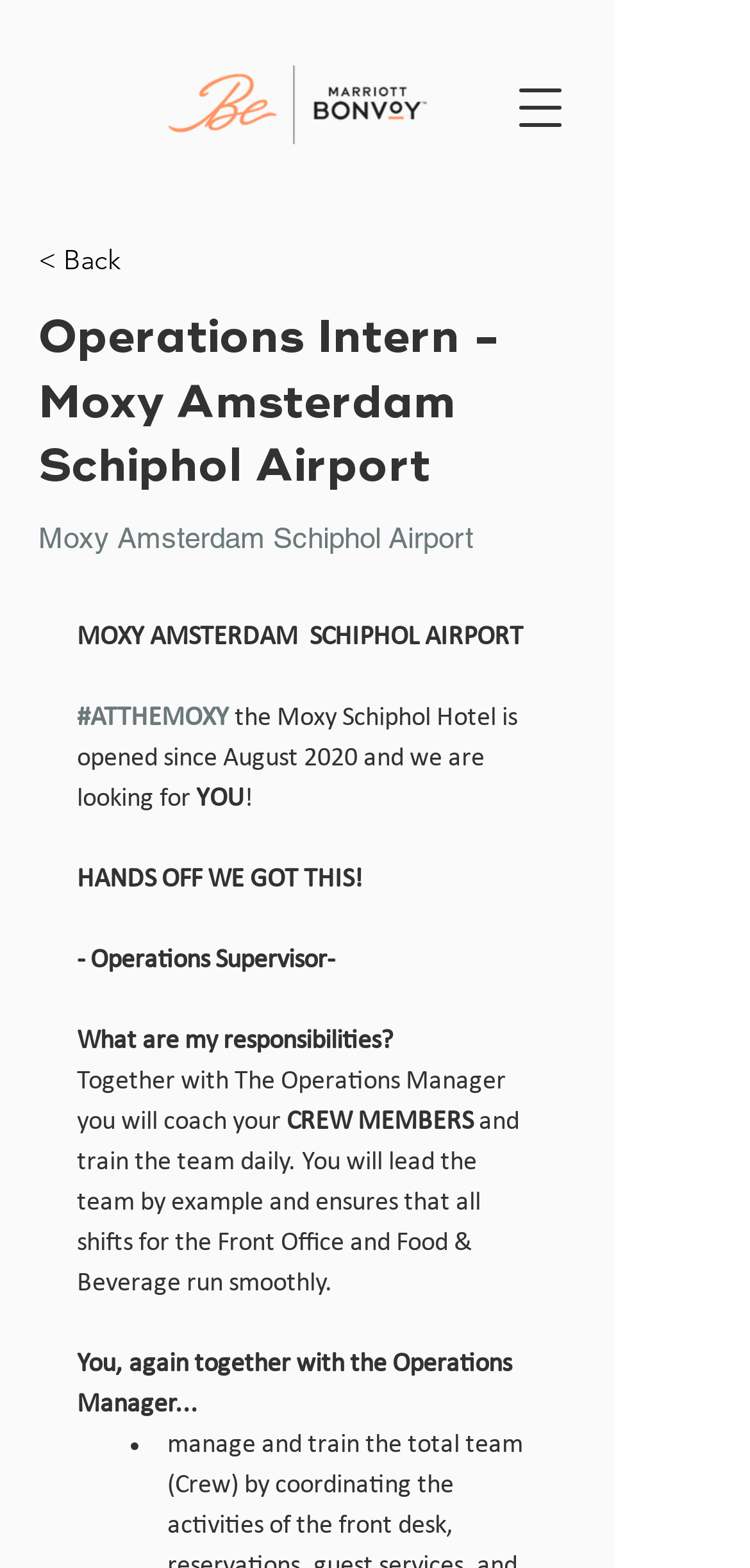Determine the bounding box coordinates for the UI element described. Format the coordinates as (top-left x, top-left y, bottom-right x, bottom-right y) and ensure all values are between 0 and 1. Element description: < Back

[0.051, 0.148, 0.346, 0.184]